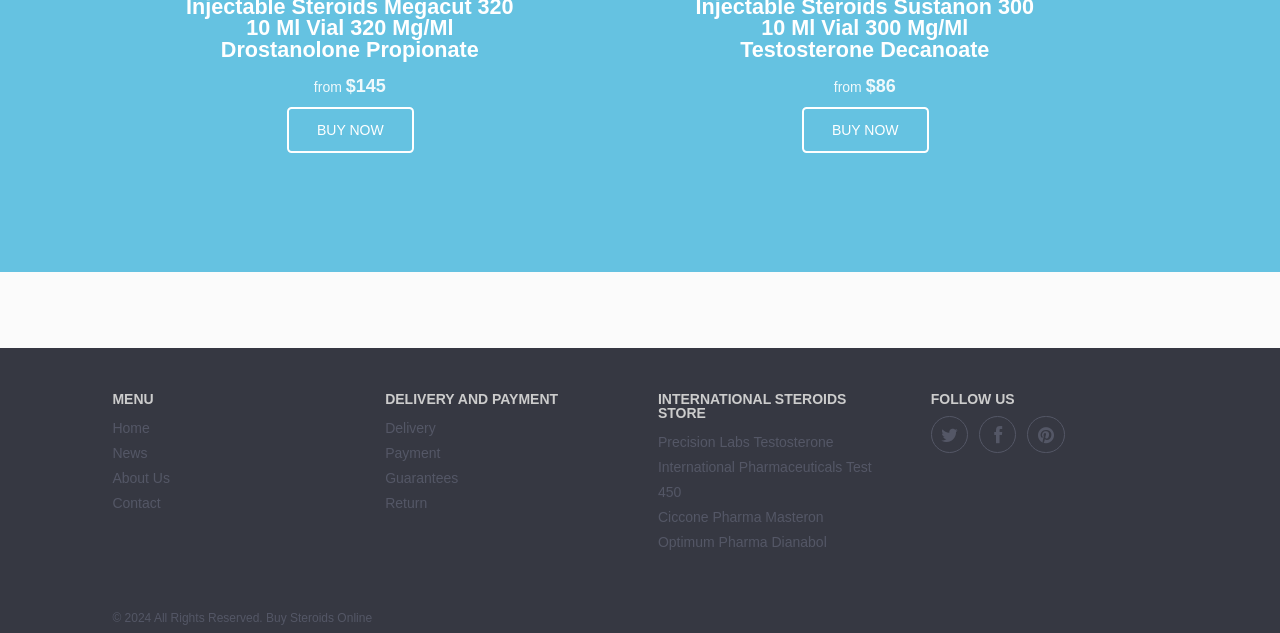Point out the bounding box coordinates of the section to click in order to follow this instruction: "Buy Steroids Online".

[0.208, 0.965, 0.291, 0.987]